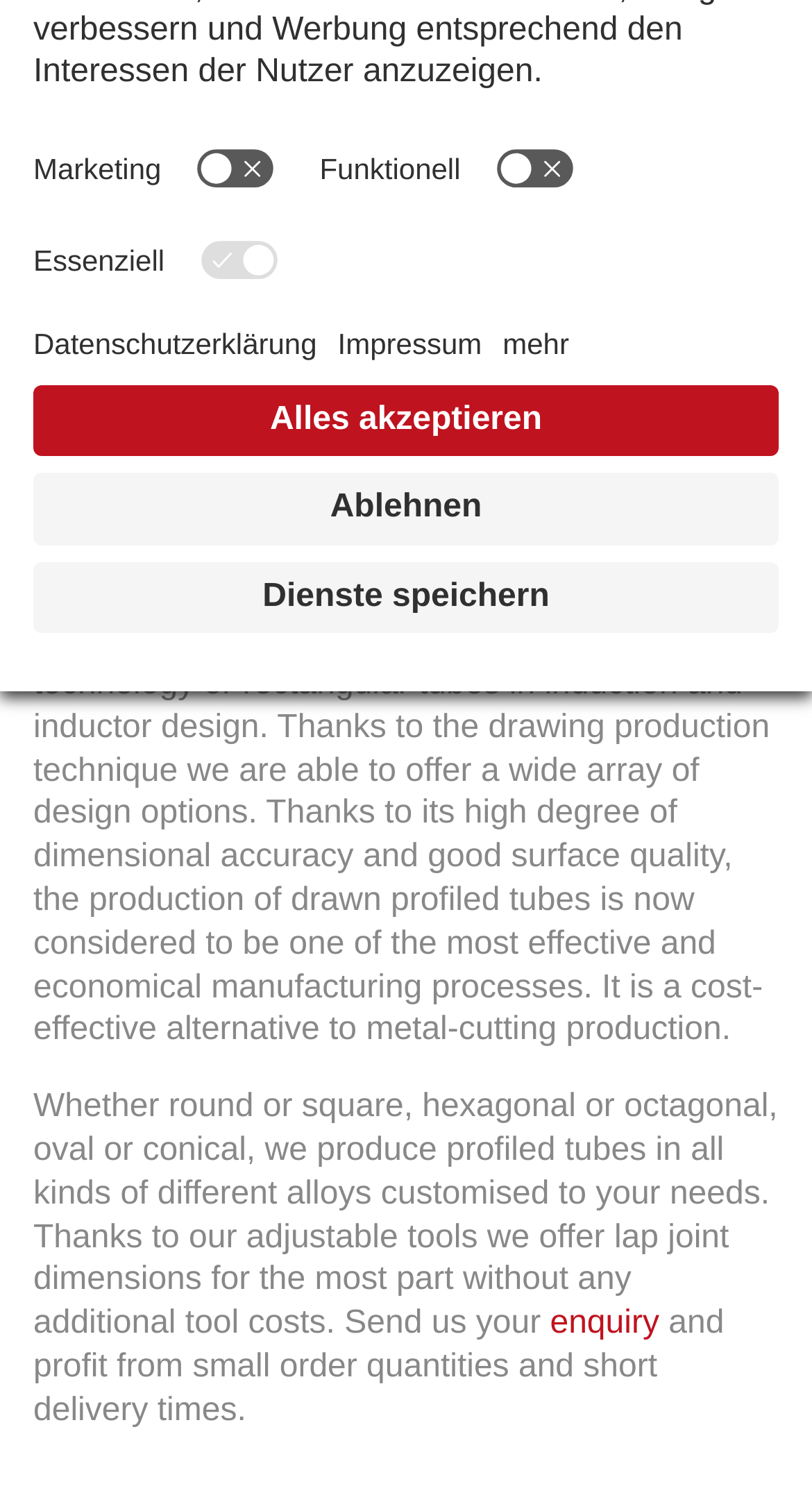Locate the bounding box coordinates of the UI element described by: "title="Mount Carmel Area Public Library"". The bounding box coordinates should consist of four float numbers between 0 and 1, i.e., [left, top, right, bottom].

None